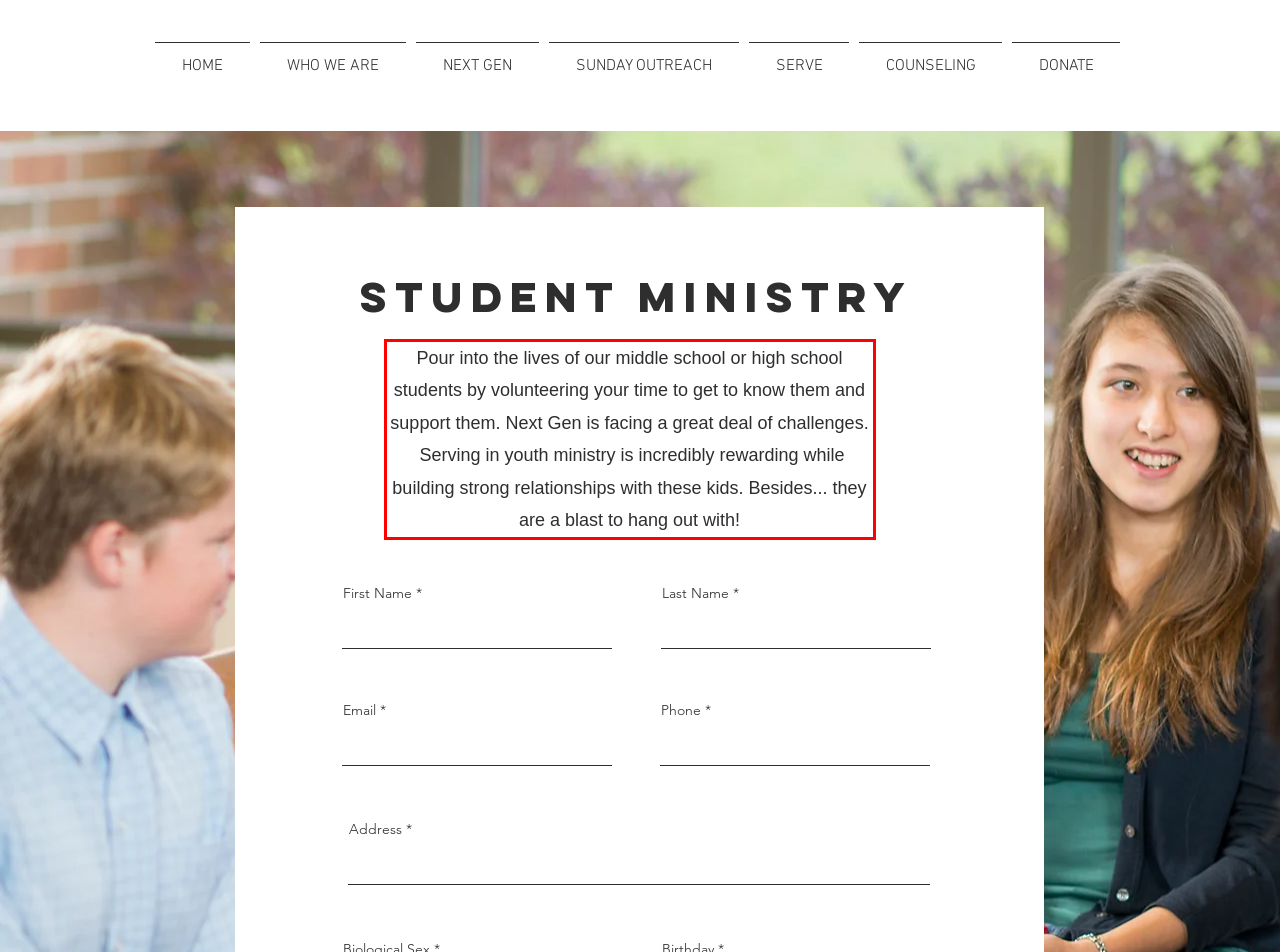From the screenshot of the webpage, locate the red bounding box and extract the text contained within that area.

Pour into the lives of our middle school or high school students by volunteering your time to get to know them and support them. Next Gen is facing a great deal of challenges. Serving in youth ministry is incredibly rewarding while building strong relationships with these kids. Besides... they are a blast to hang out with!